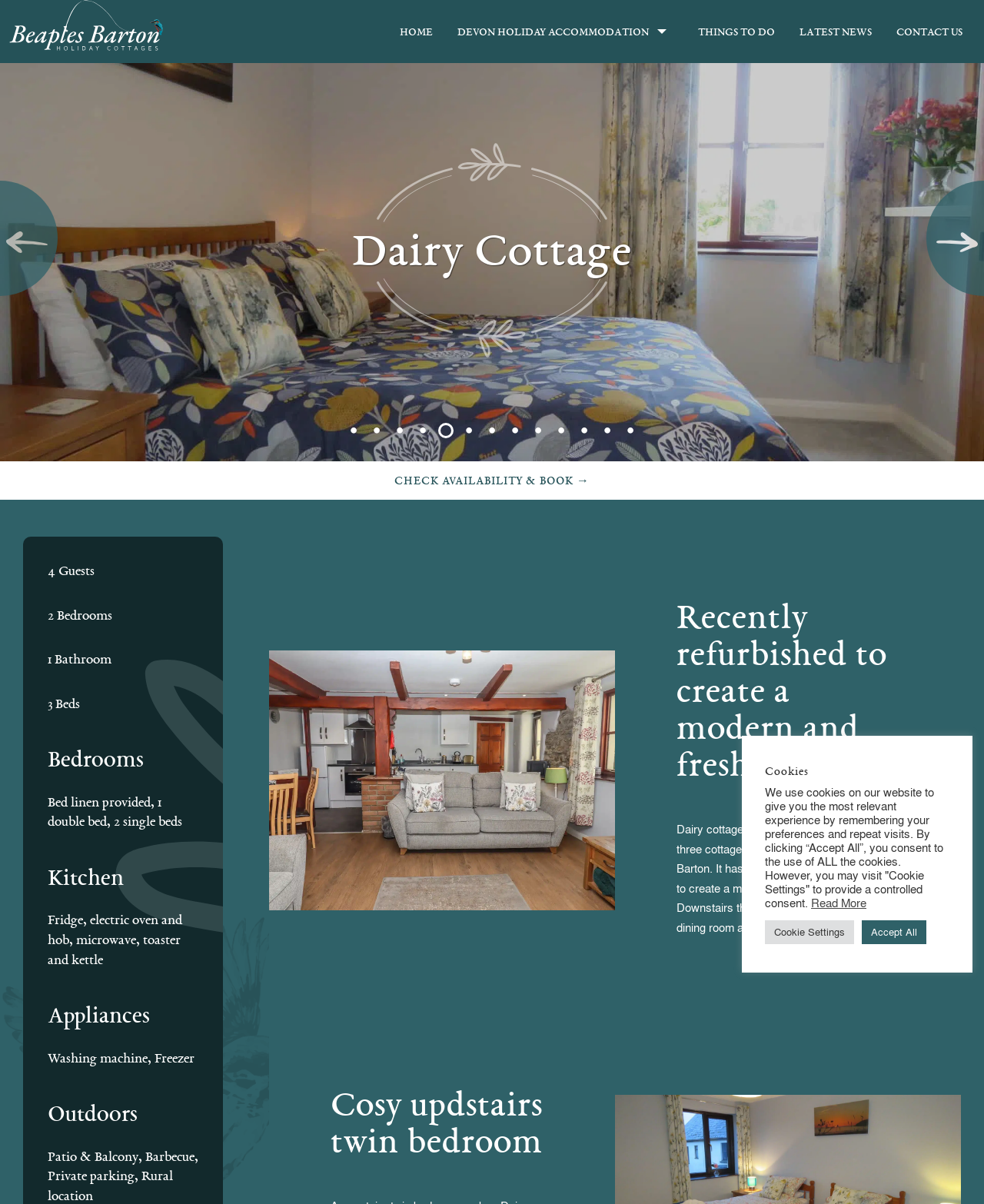Answer briefly with one word or phrase:
How many guests can the cottage accommodate?

4 Guests